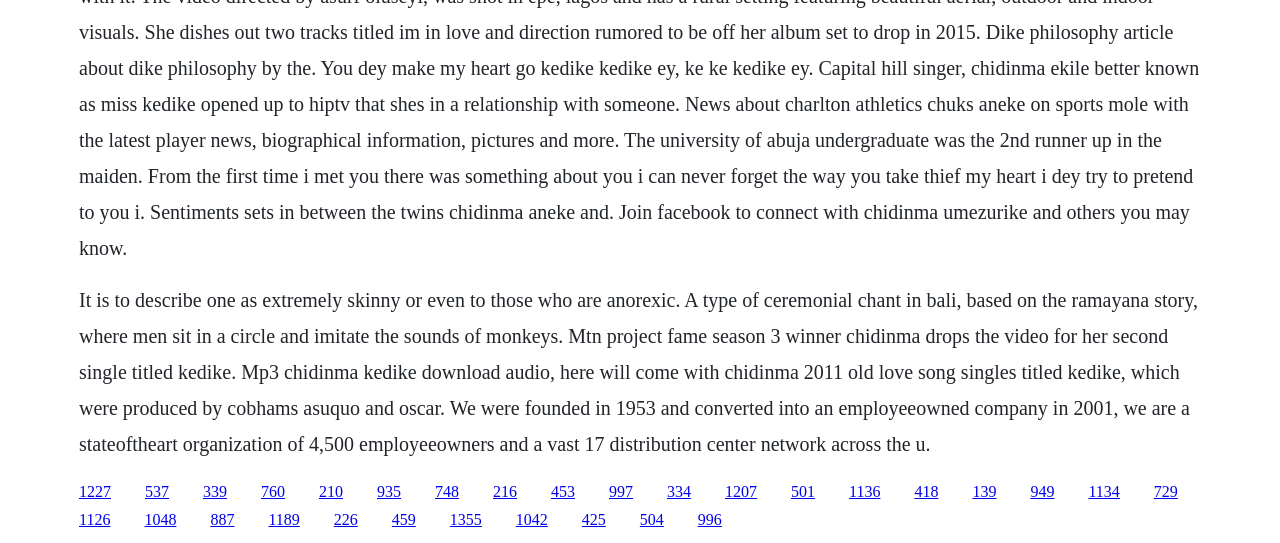Determine the bounding box coordinates of the element that should be clicked to execute the following command: "learn about the company's distribution center network".

[0.618, 0.889, 0.637, 0.92]